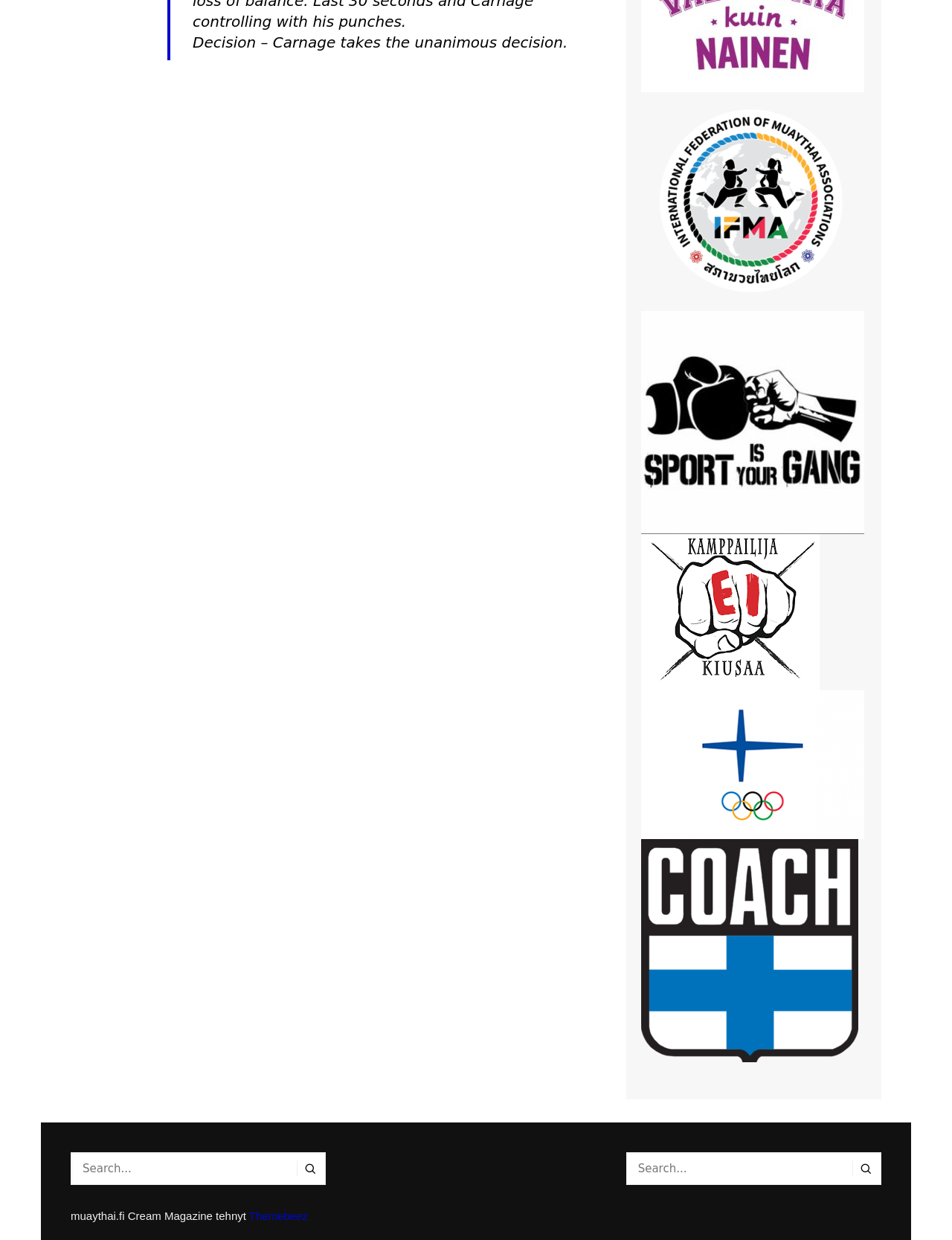Carefully examine the image and provide an in-depth answer to the question: What is the name of the magazine mentioned on the webpage?

I found the StaticText element with the text 'Cream Magazine tehnyt' at the bottom of the webpage, which indicates the name of the magazine mentioned on the webpage.